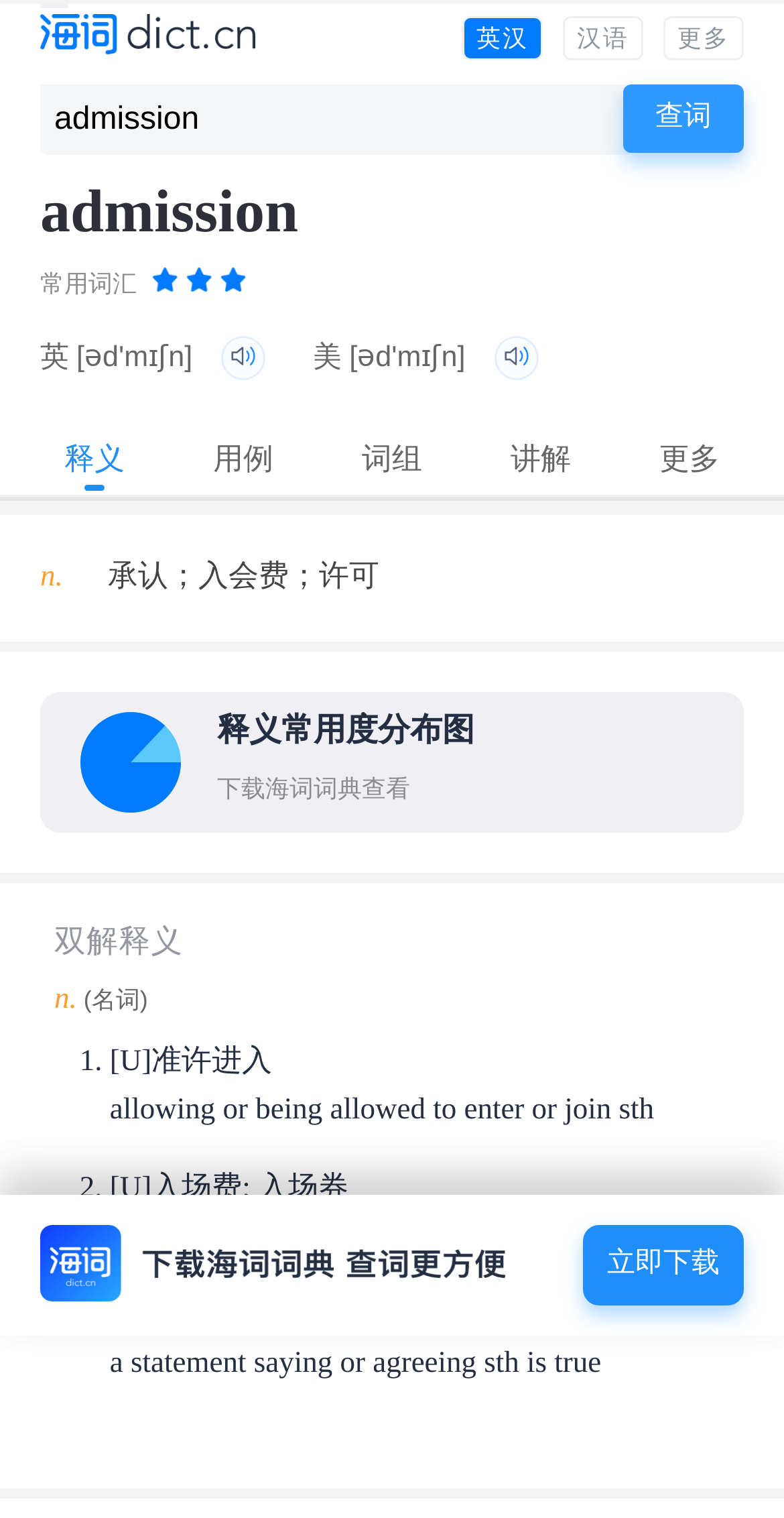Please identify the bounding box coordinates of the element that needs to be clicked to perform the following instruction: "Search for a word or phrase".

[0.051, 0.056, 0.808, 0.102]